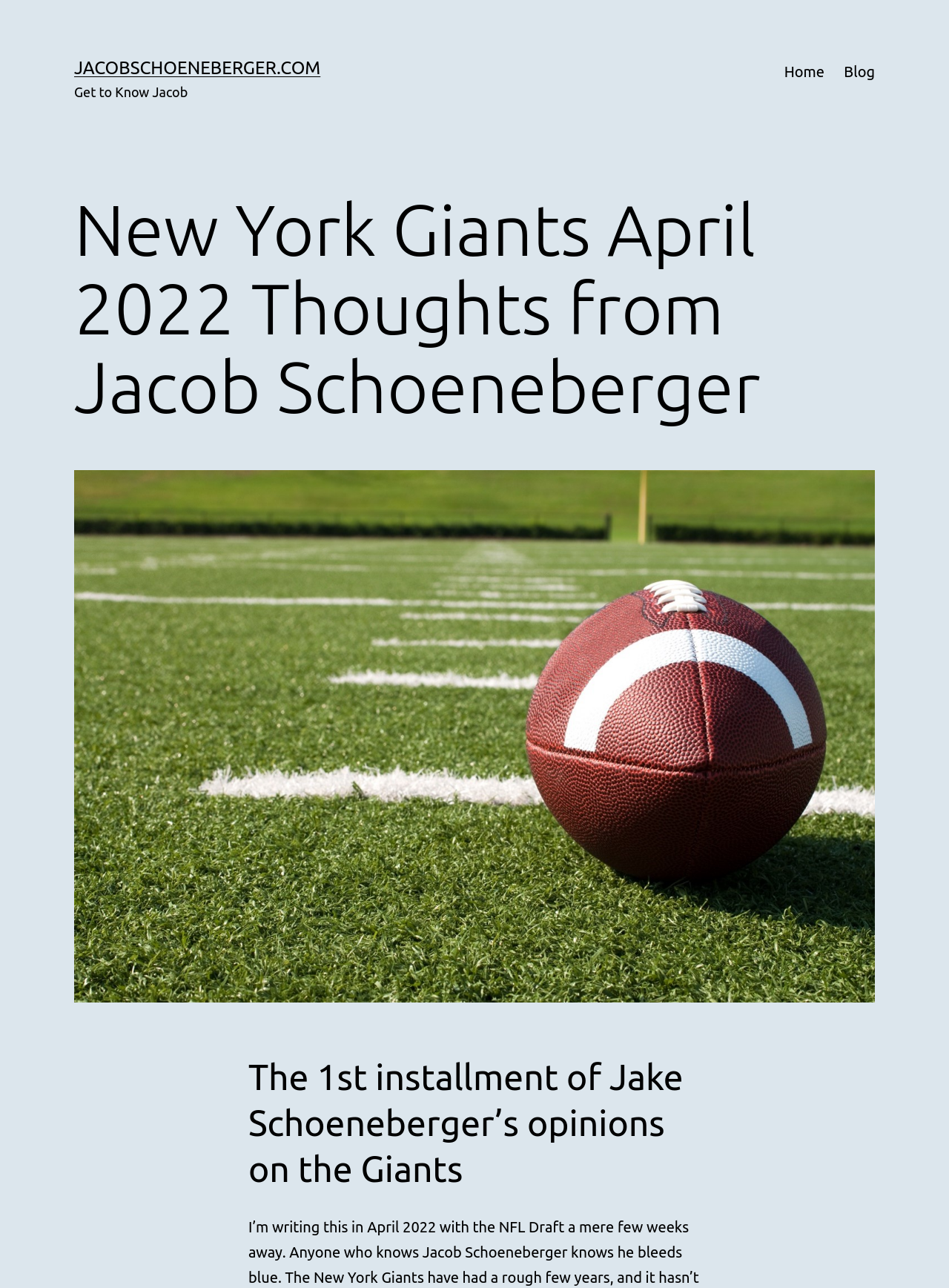Describe all visible elements and their arrangement on the webpage.

The webpage is about Jacob Schoeneberger's thoughts on the New York Giants, specifically the first installment of his opinions. At the top left of the page, there is a link to the website's homepage, "jacobschoeneberger.com", and a static text "Get to Know Jacob" is positioned next to it. 

On the top right, there is a primary navigation menu with two links: "Home" and "Blog". Below the navigation menu, there is a large header section that spans the width of the page. Within this section, there is a heading that reads "New York Giants April 2022 Thoughts from Jacob Schoeneberger" at the top, followed by a large image of Jacob Schoeneberger. 

Further down the page, there is another heading that summarizes the content, stating "The 1st installment of Jake Schoeneberger’s opinions on the Giants".